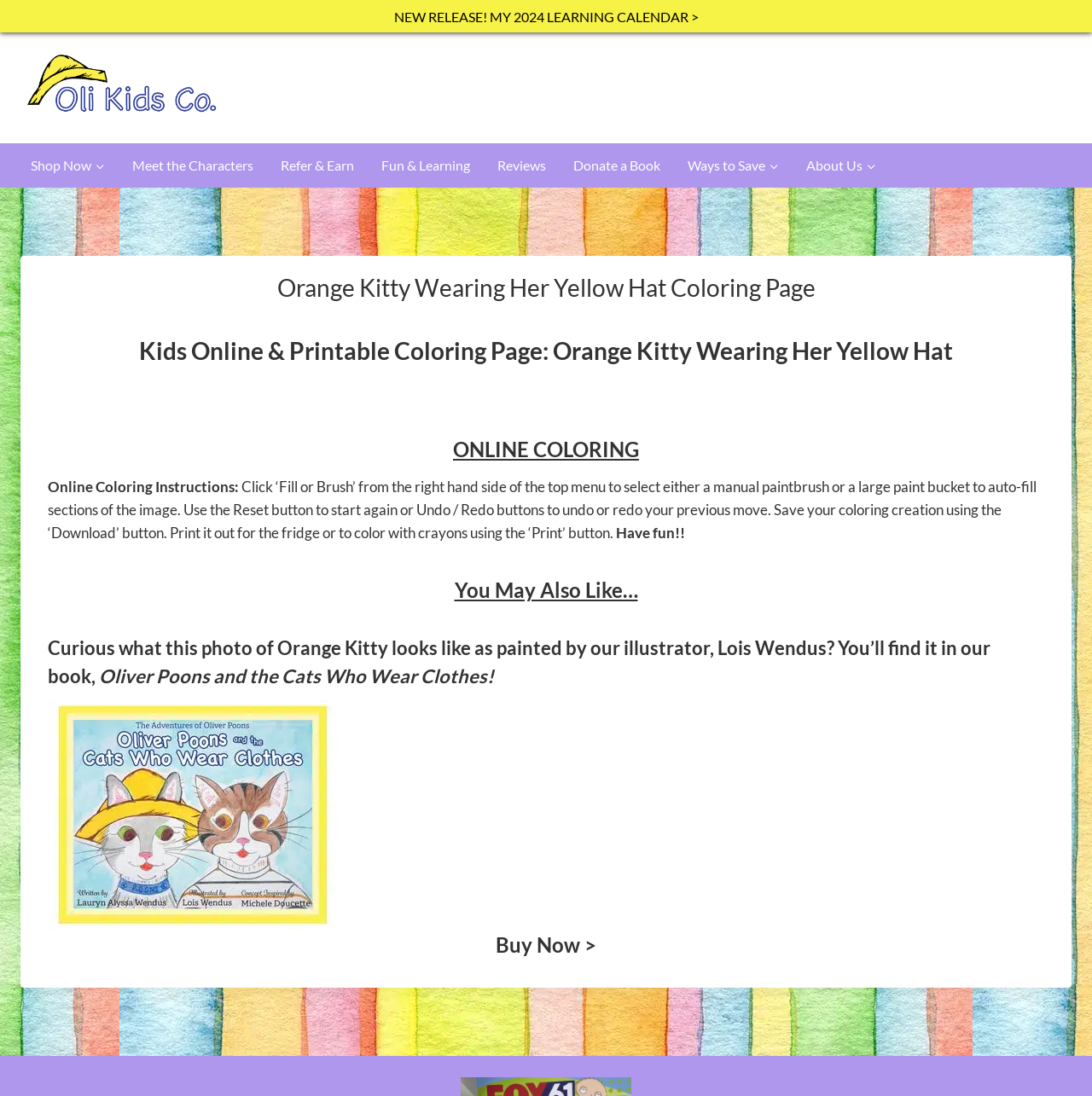Please identify the bounding box coordinates of the element's region that should be clicked to execute the following instruction: "Click 'NEW RELEASE! MY 2024 LEARNING CALENDAR >". The bounding box coordinates must be four float numbers between 0 and 1, i.e., [left, top, right, bottom].

[0.361, 0.008, 0.639, 0.023]